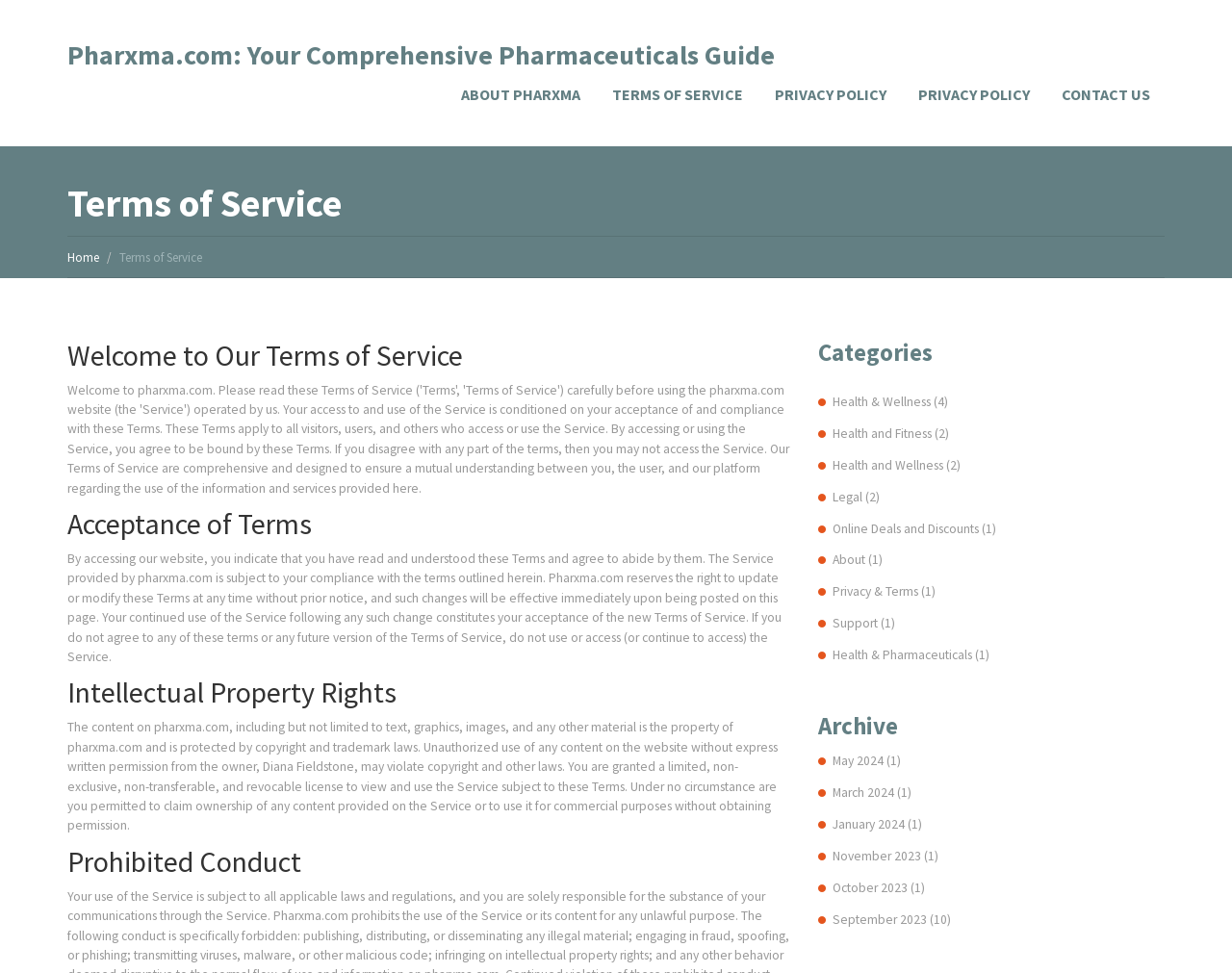What is the purpose of the Archive section?
Give a single word or phrase answer based on the content of the image.

Lists past months with content